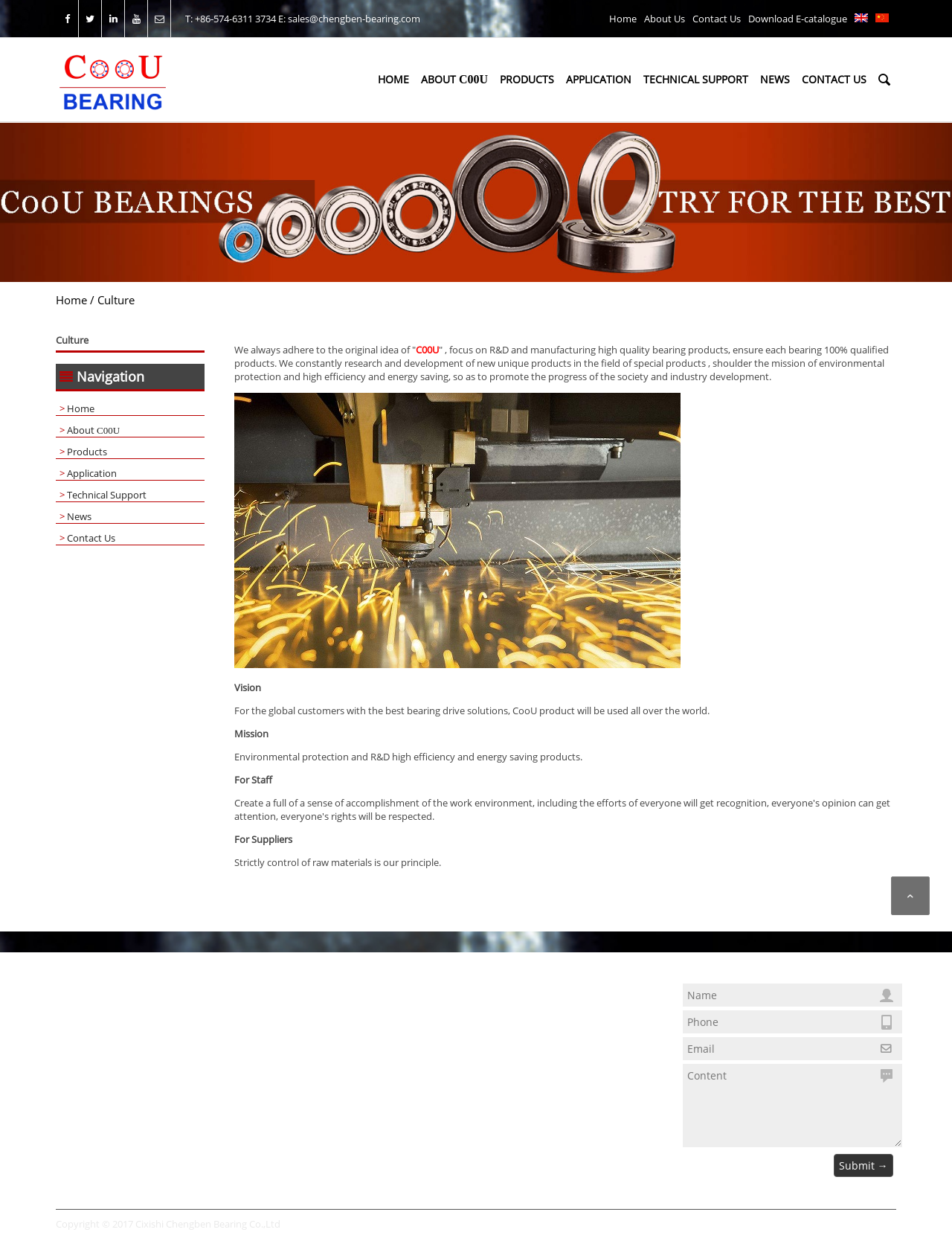Could you determine the bounding box coordinates of the clickable element to complete the instruction: "Contact the company"? Provide the coordinates as four float numbers between 0 and 1, i.e., [left, top, right, bottom].

[0.727, 0.01, 0.778, 0.02]